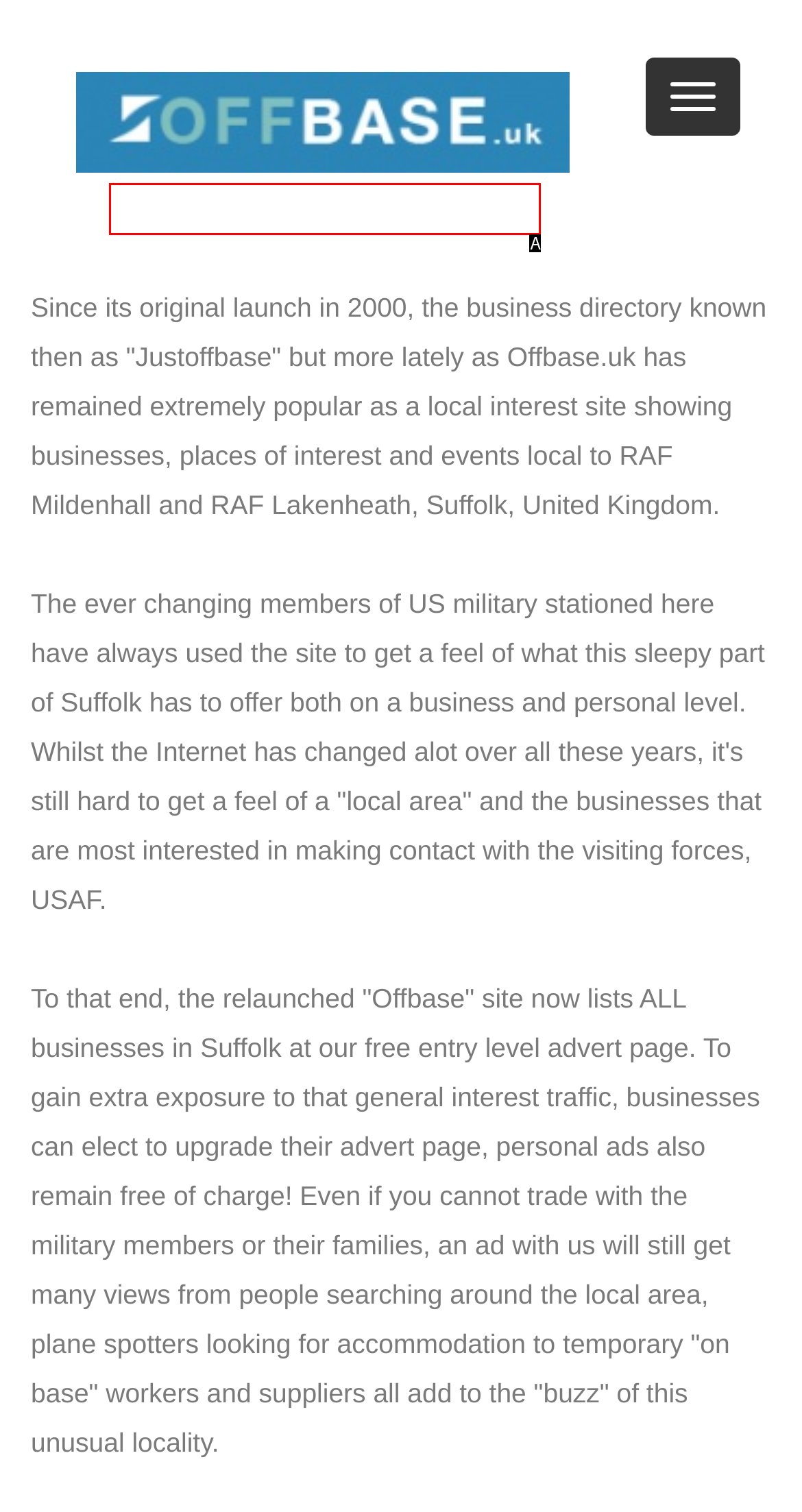Using the given description: Browse Businesses by Location, identify the HTML element that corresponds best. Answer with the letter of the correct option from the available choices.

A